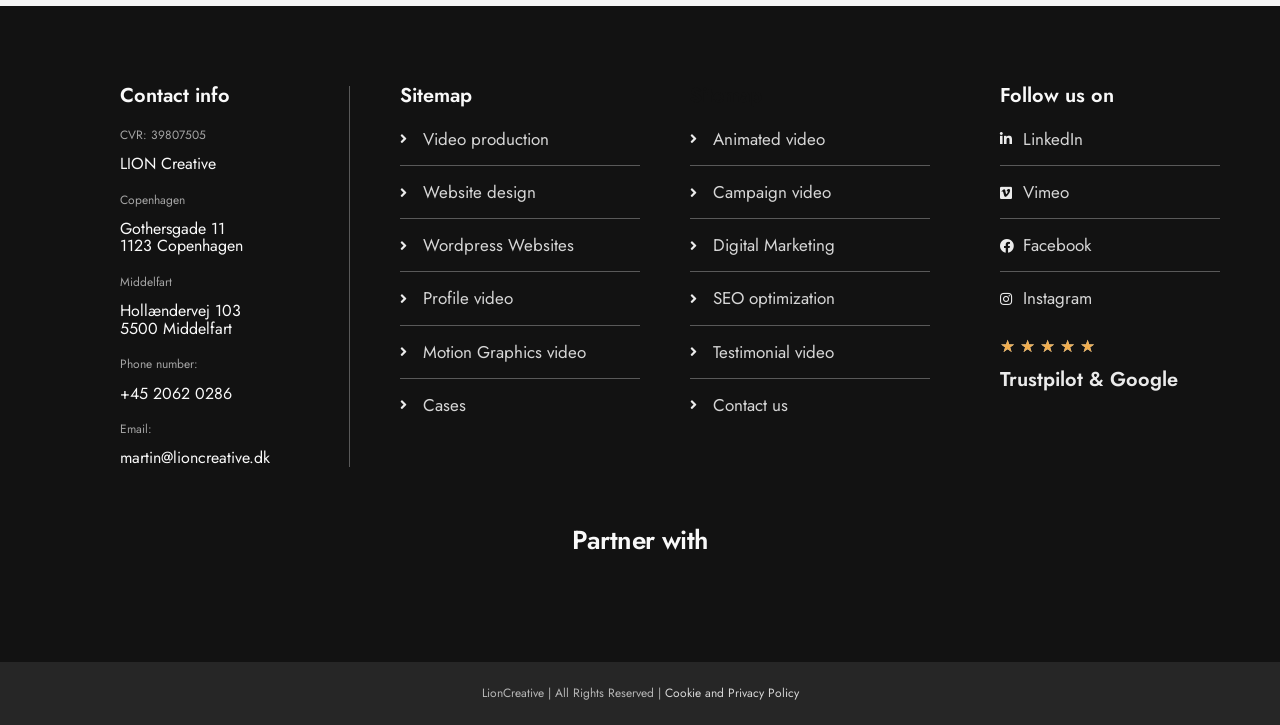Find the bounding box coordinates of the area to click in order to follow the instruction: "Click on the 'Naasongs.fun' logo".

None